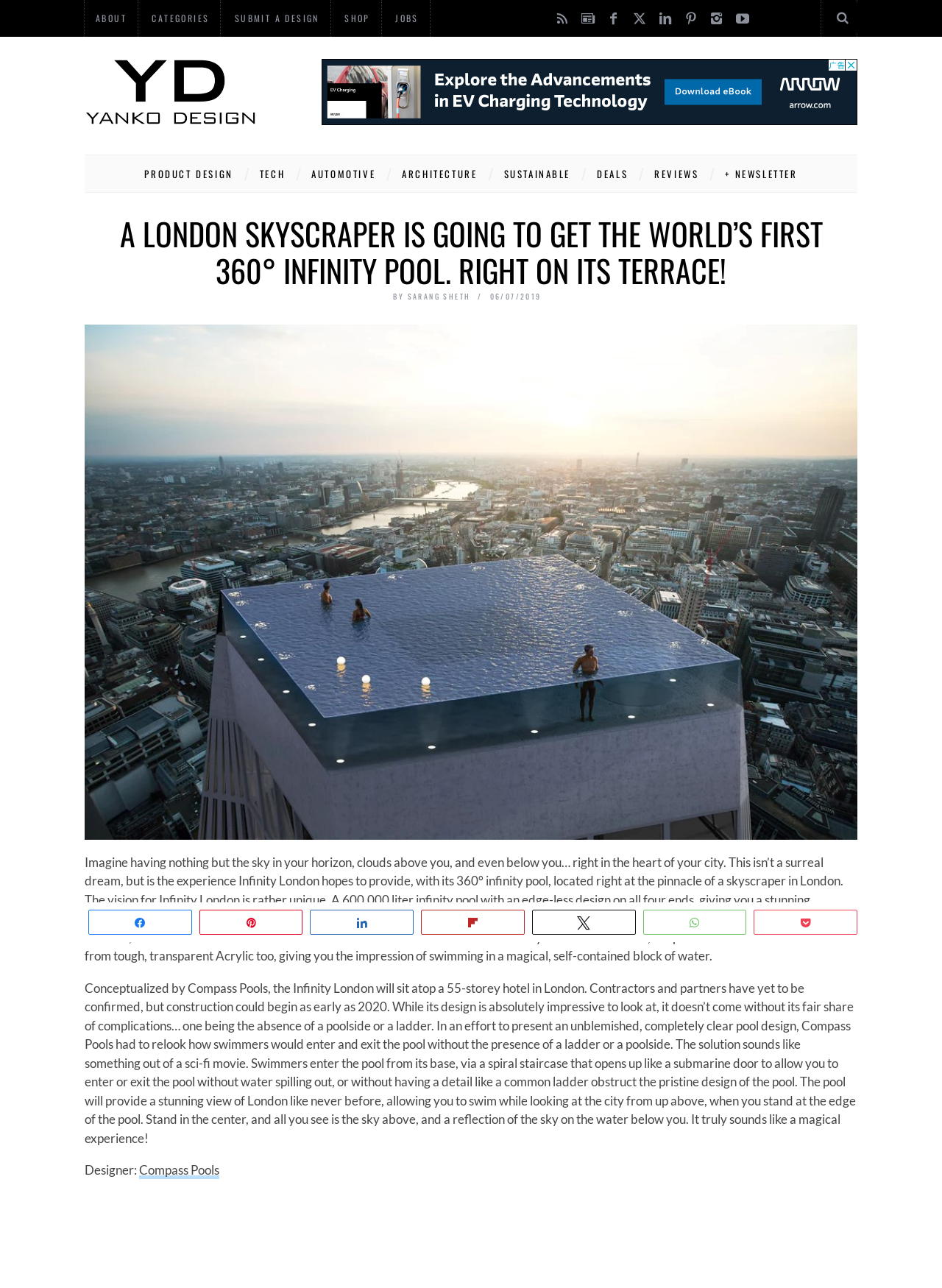How do swimmers enter and exit the pool?
Please respond to the question with a detailed and informative answer.

According to the article, swimmers enter and exit the pool via a spiral staircase that opens up like a submarine door, allowing them to access the pool without a ladder or poolside.